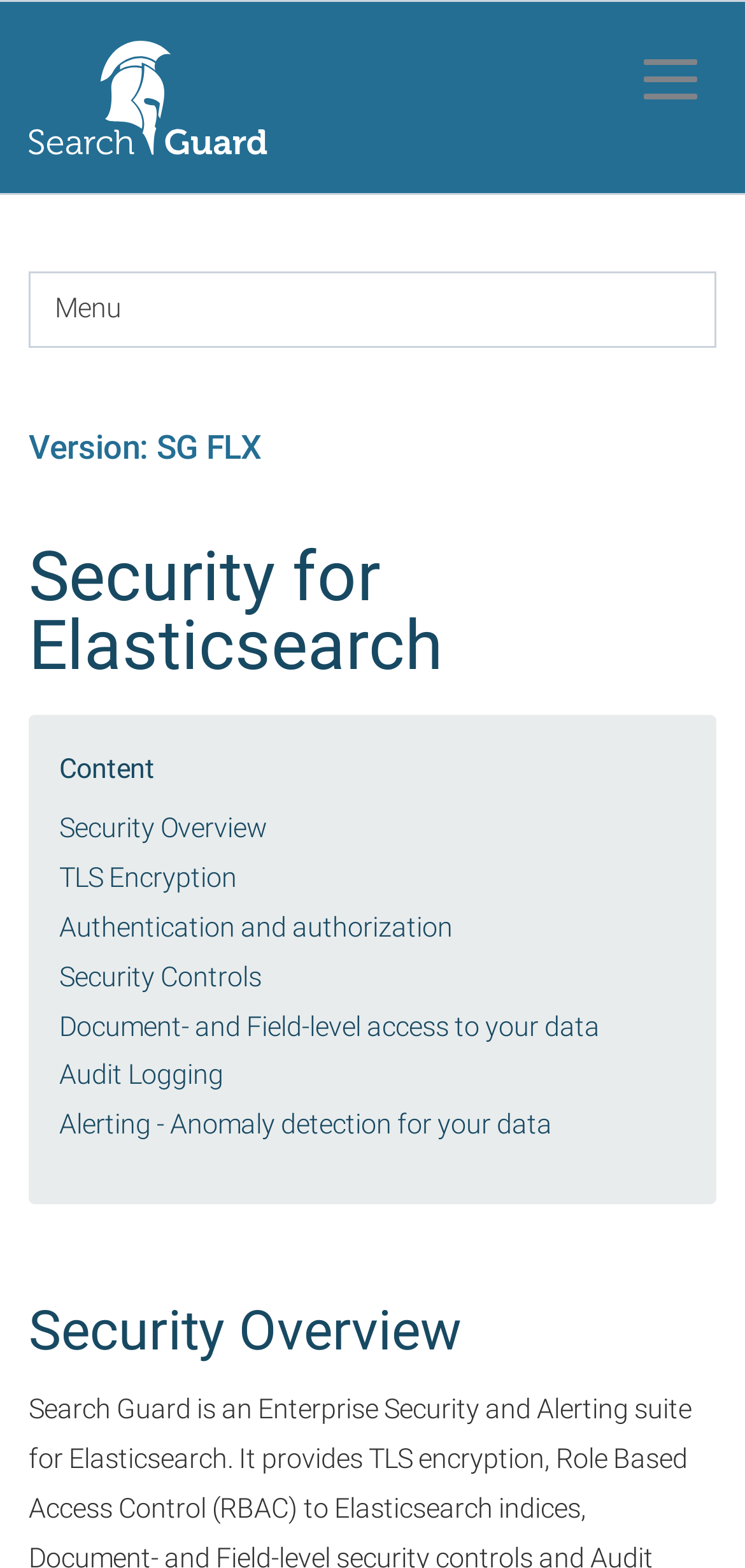What is the text of the first heading element?
Look at the screenshot and respond with a single word or phrase.

Security for Elasticsearch